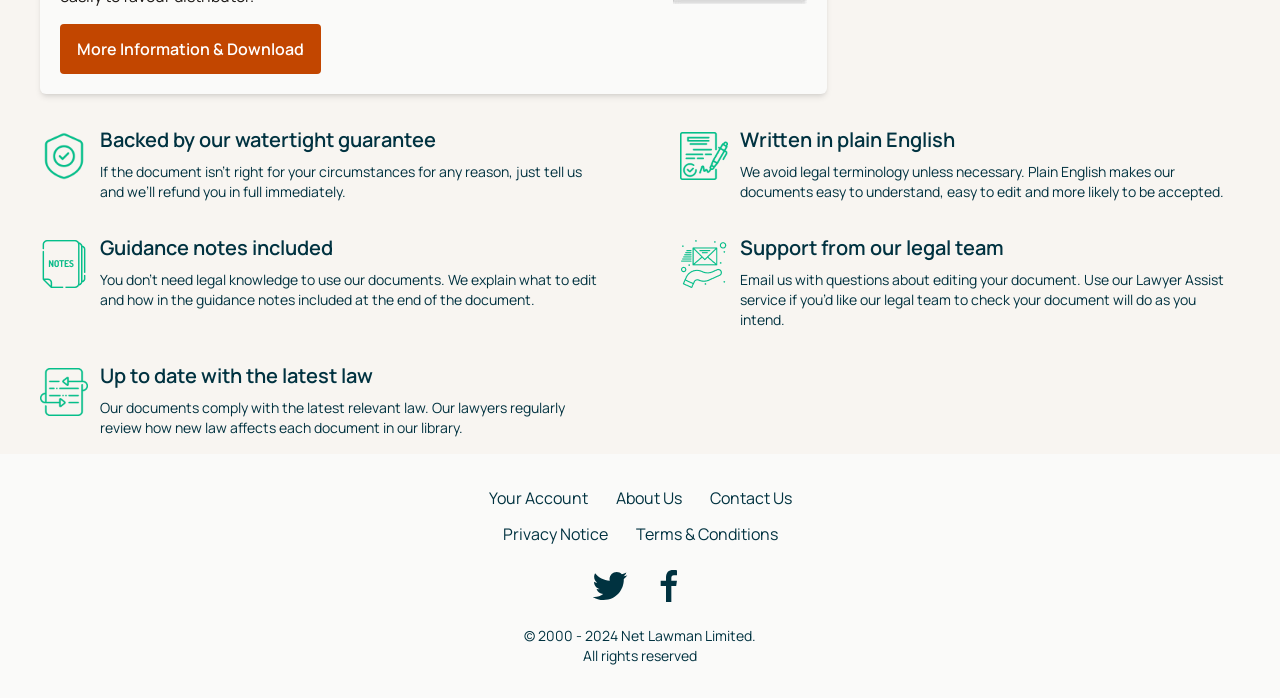Find the bounding box coordinates of the clickable element required to execute the following instruction: "Read the 'Terms & Conditions'". Provide the coordinates as four float numbers between 0 and 1, i.e., [left, top, right, bottom].

[0.496, 0.748, 0.607, 0.782]